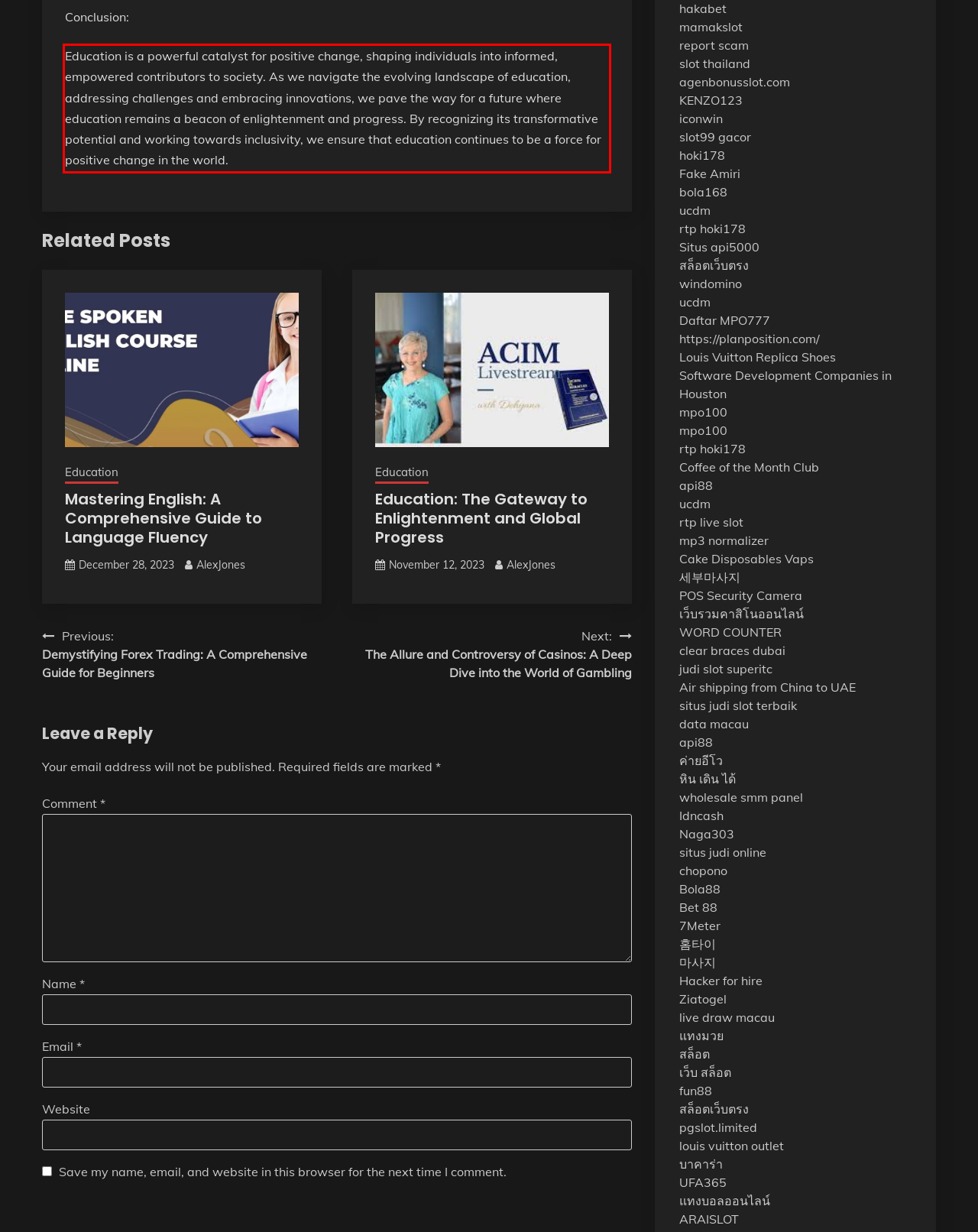You are given a webpage screenshot with a red bounding box around a UI element. Extract and generate the text inside this red bounding box.

Education is a powerful catalyst for positive change, shaping individuals into informed, empowered contributors to society. As we navigate the evolving landscape of education, addressing challenges and embracing innovations, we pave the way for a future where education remains a beacon of enlightenment and progress. By recognizing its transformative potential and working towards inclusivity, we ensure that education continues to be a force for positive change in the world.